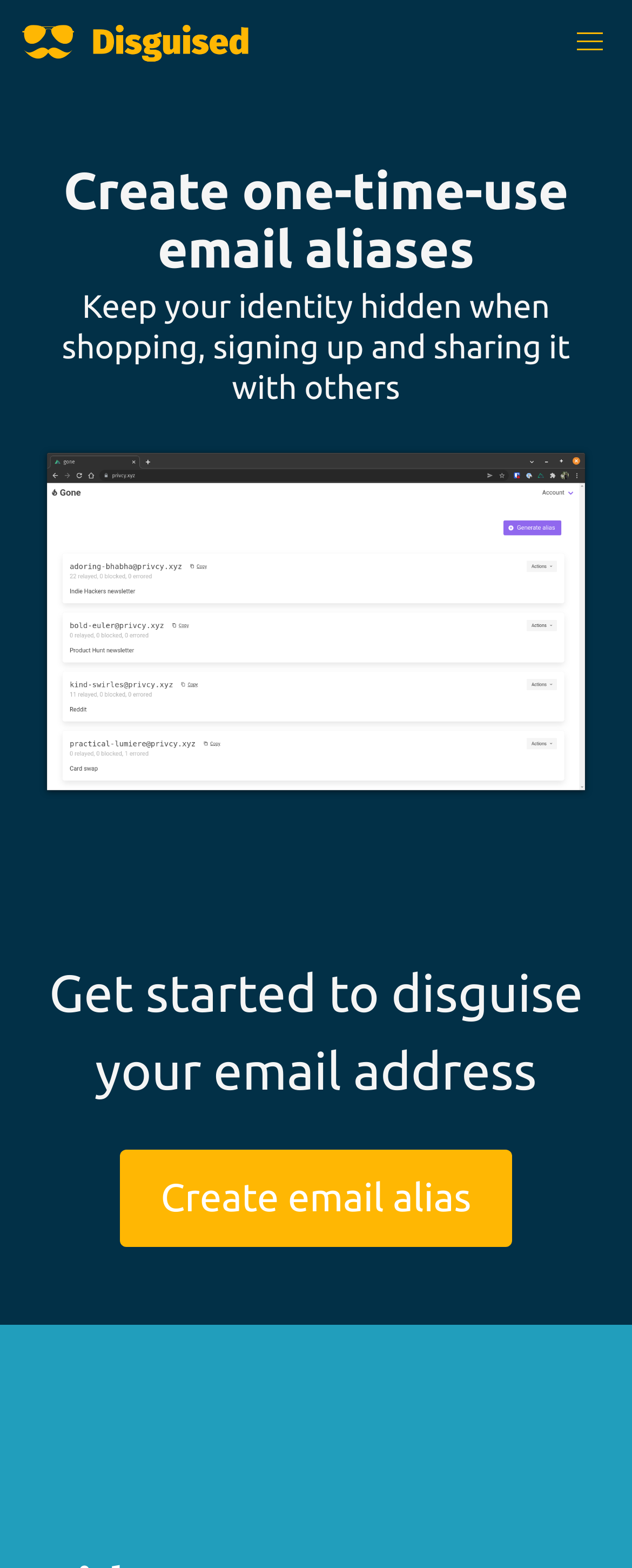What is the navigation menu item on the top left?
Give a single word or phrase as your answer by examining the image.

Disguised